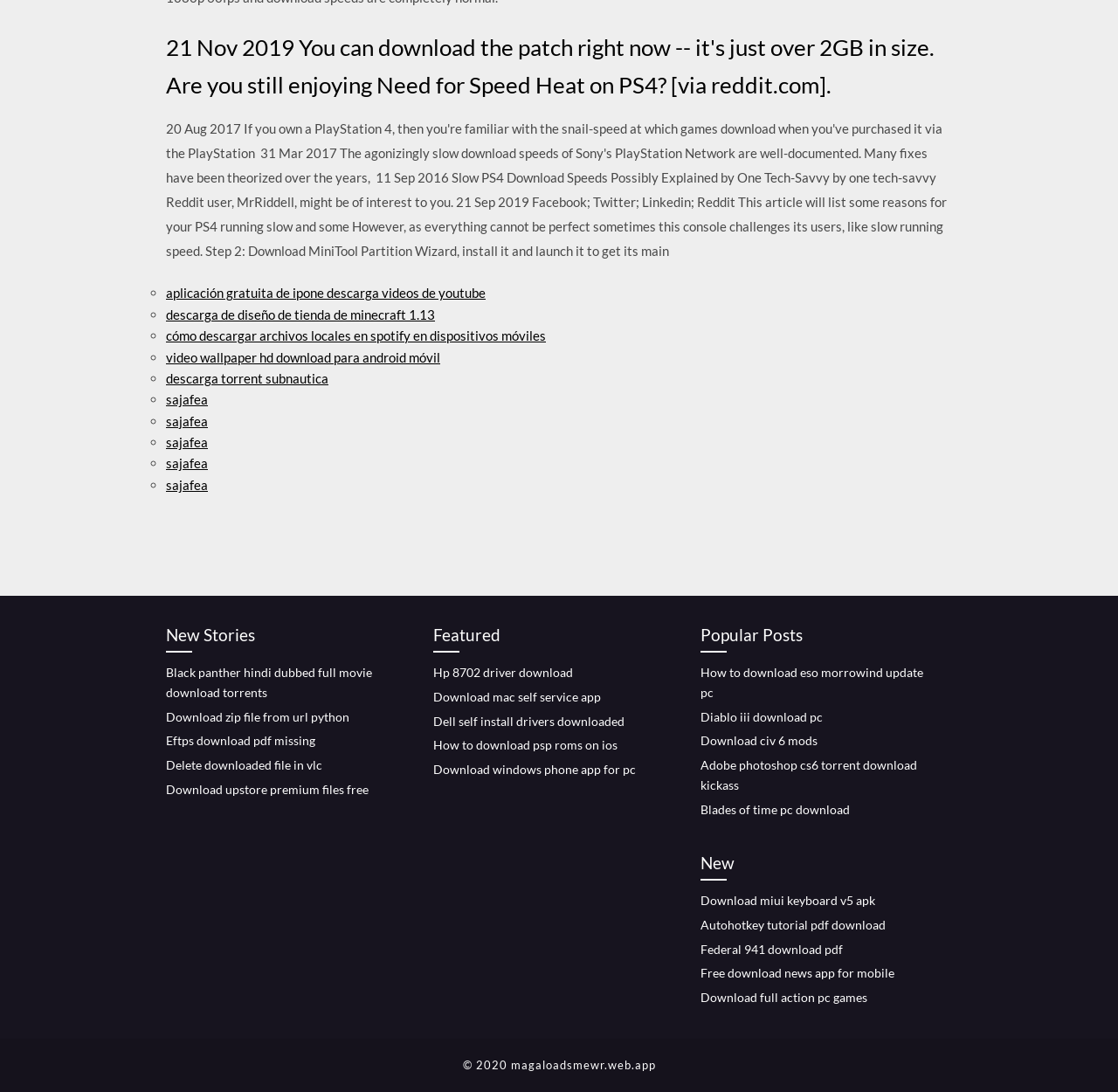Using the element description: "Southern Ski", determine the bounding box coordinates. The coordinates should be in the format [left, top, right, bottom], with values between 0 and 1.

None